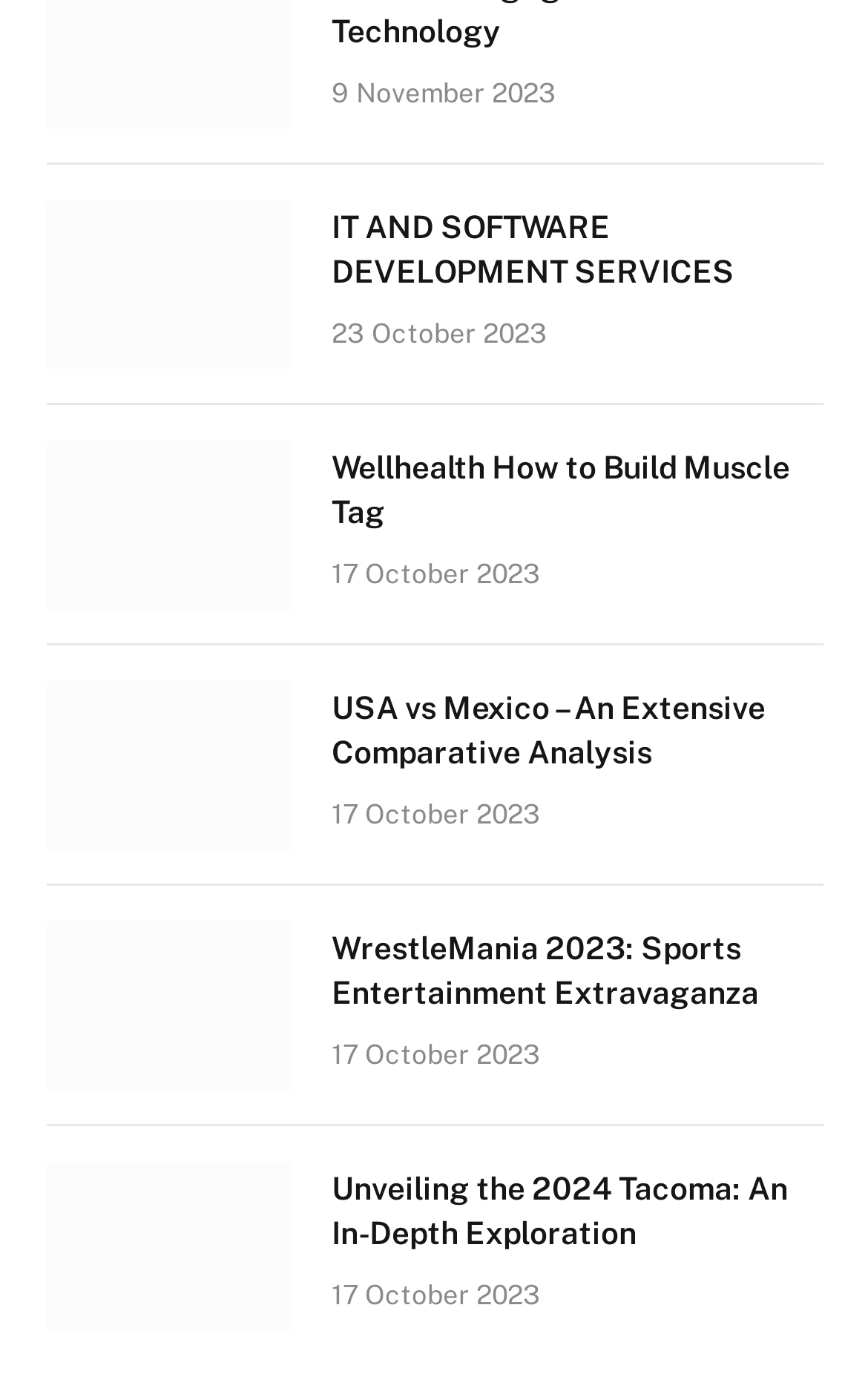What is the common date among the last three articles?
Based on the image, provide your answer in one word or phrase.

17 October 2023